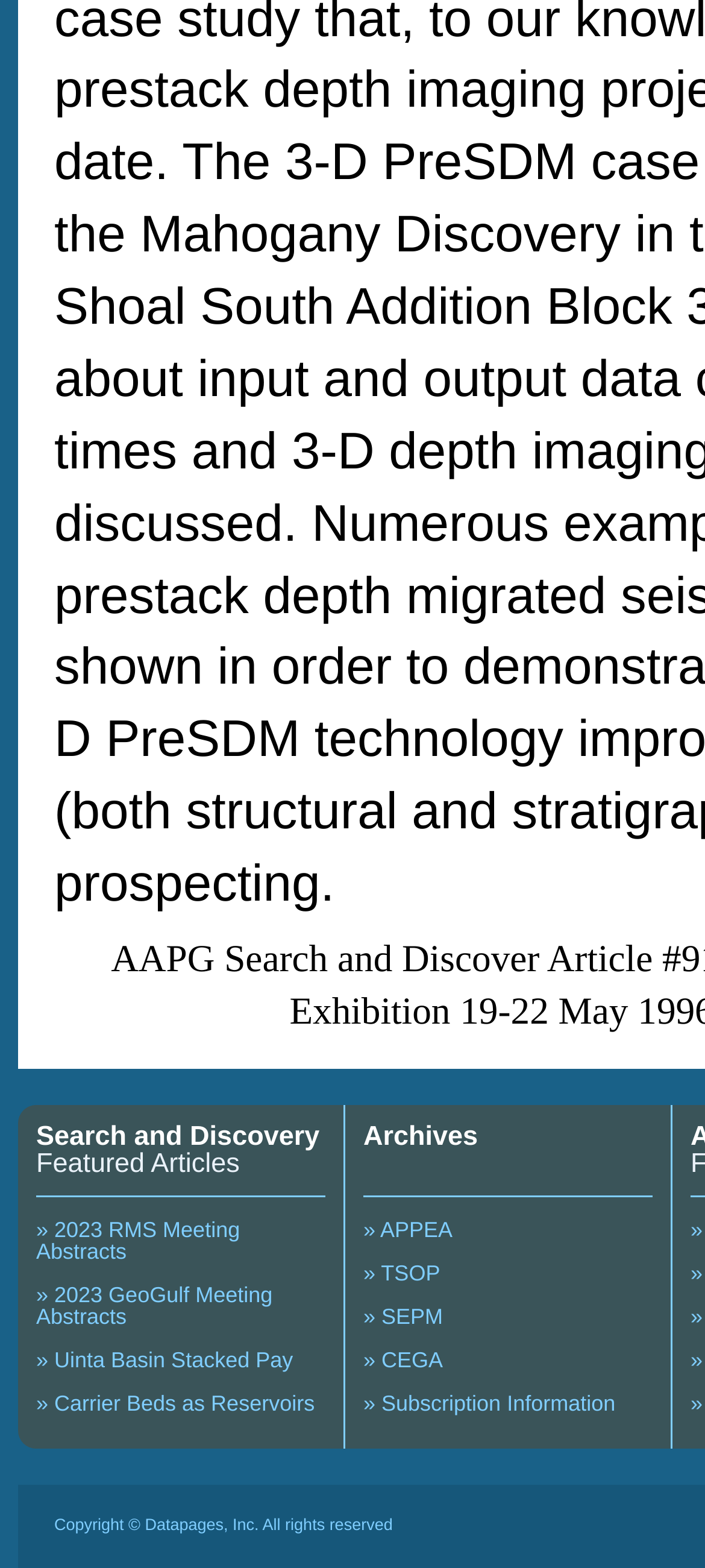Give a one-word or short phrase answer to this question: 
What is the first featured article?

Search and Discovery